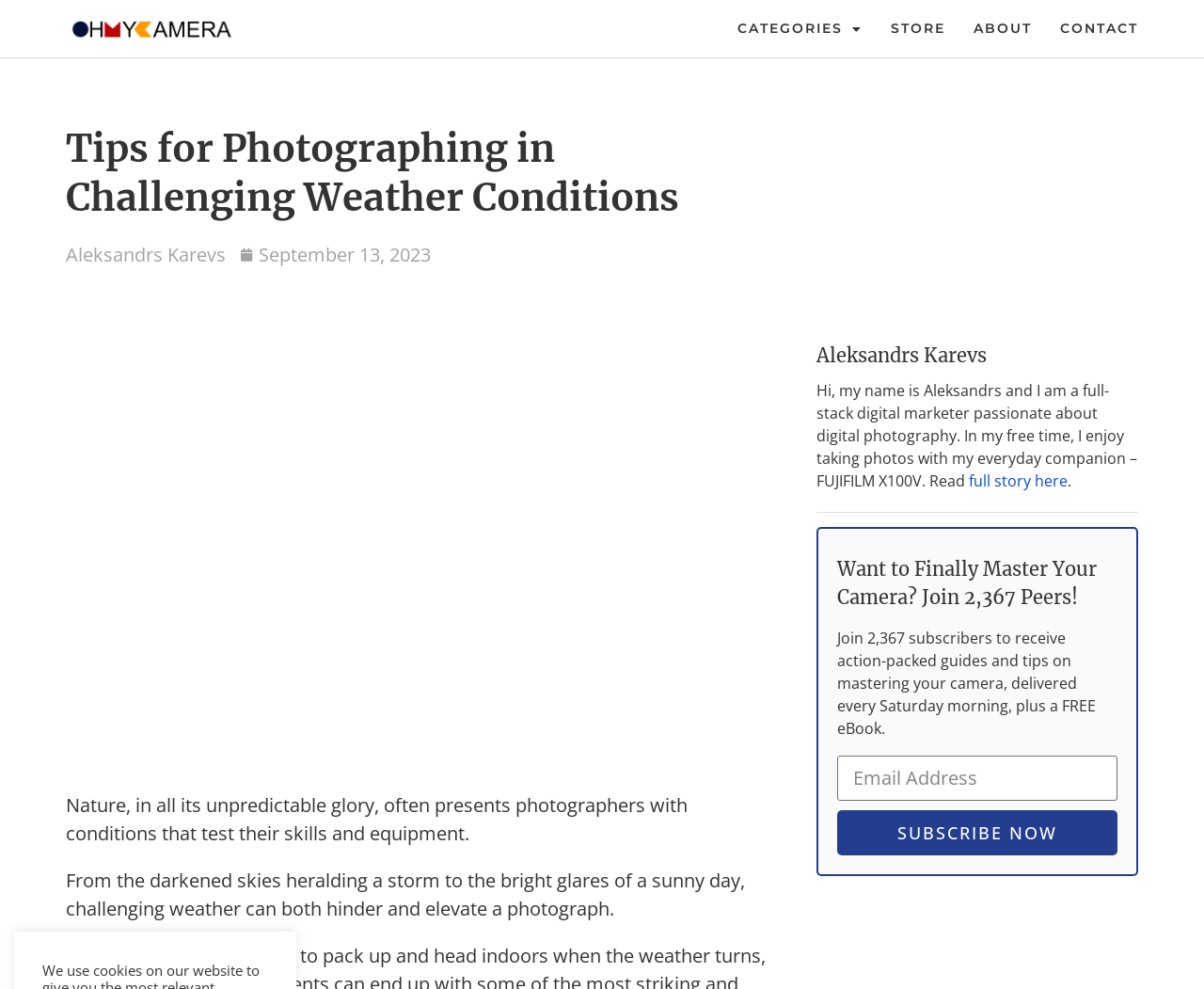Provide a single word or phrase answer to the question: 
What is the topic of the article?

Photographing in challenging weather